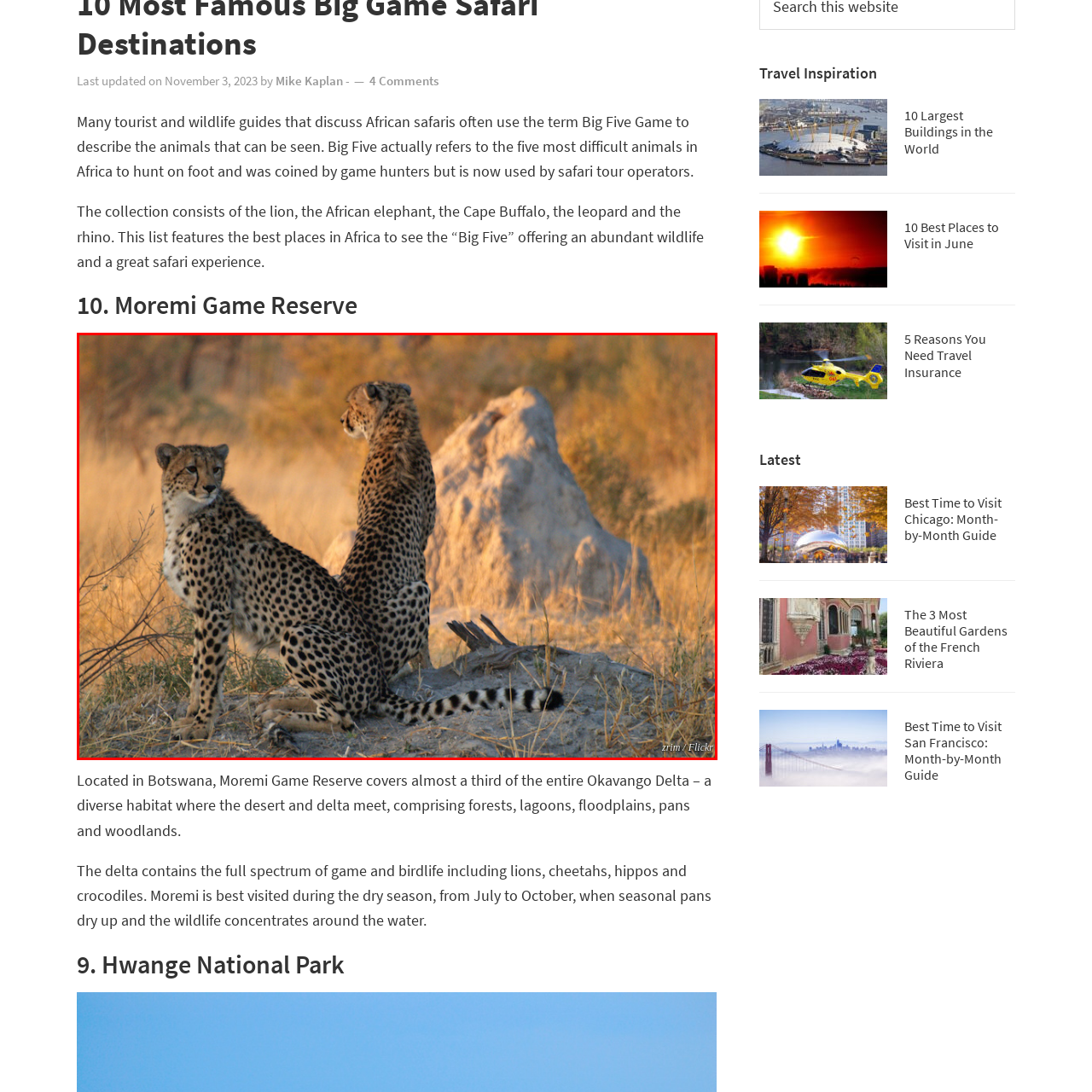Offer a detailed explanation of the elements found within the defined red outline.

The image features two cheetahs in a serene setting, likely captured in the Moremi Game Reserve, located in Botswana. The cheetahs, characterized by their distinctive spotted coats, display a sense of alertness as they observe their surroundings. One cheetah is sitting with a watchful gaze towards the viewer, while the other stands upright, surveying the landscape. Behind them, a rocky formation is visible, blending into the natural scene, surrounded by dry grasses and sparse vegetation. This reserve is known for its rich biodiversity, making it a prime location for spotting these majestic predators amidst the diverse habitats of the Okavango Delta. The warm hues of the setting sun enhance the tranquil atmosphere, embodying the beauty of an African safari experience.